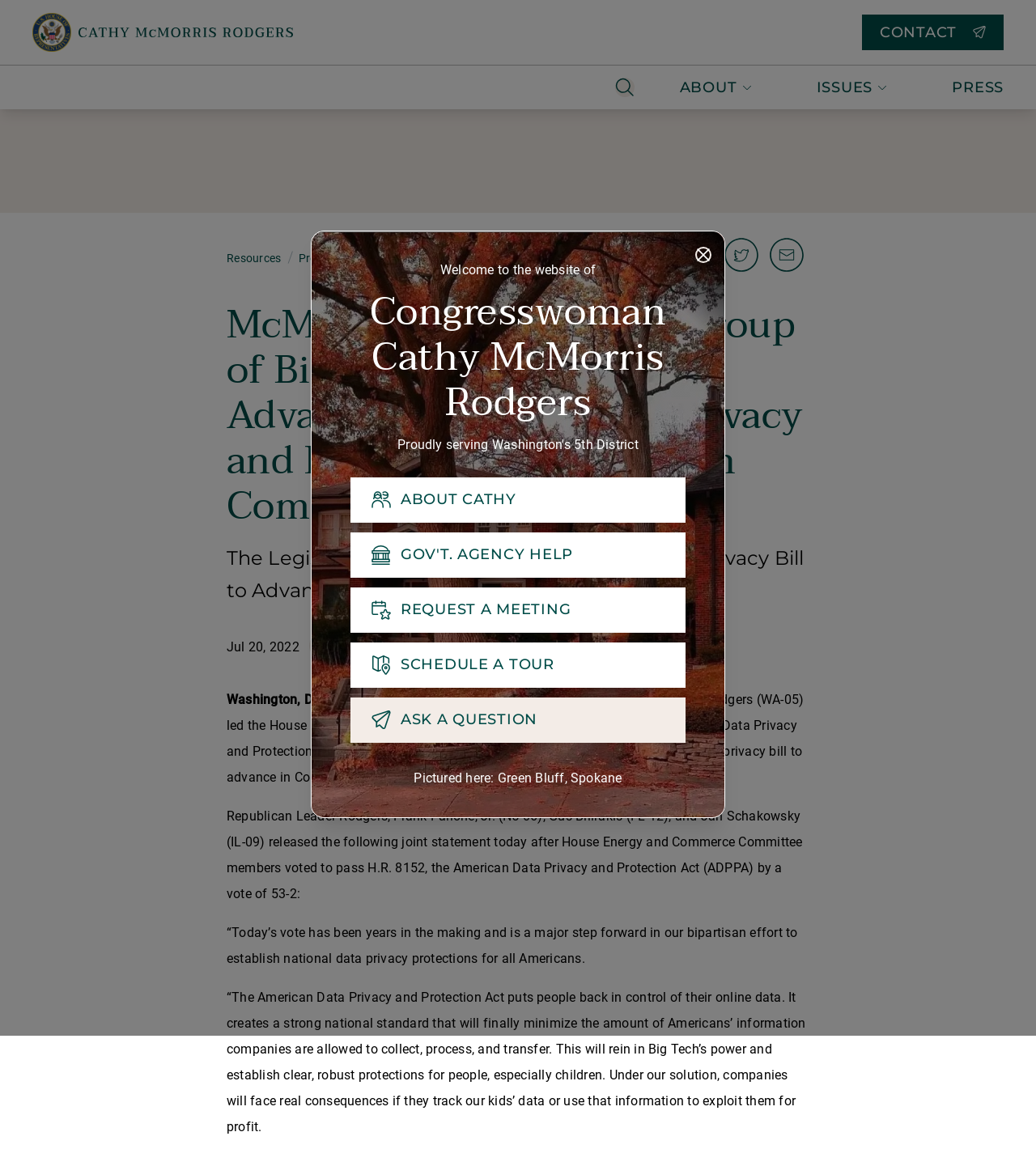Using the information from the screenshot, answer the following question thoroughly:
How many votes did the legislation pass with?

I found the answer by looking at the StaticText 'House Energy and Commerce Committee members voted to pass H.R. 8152, the American Data Privacy and Protection Act (ADPPA) by a vote of 53-2:' which is a part of the main content of the webpage.